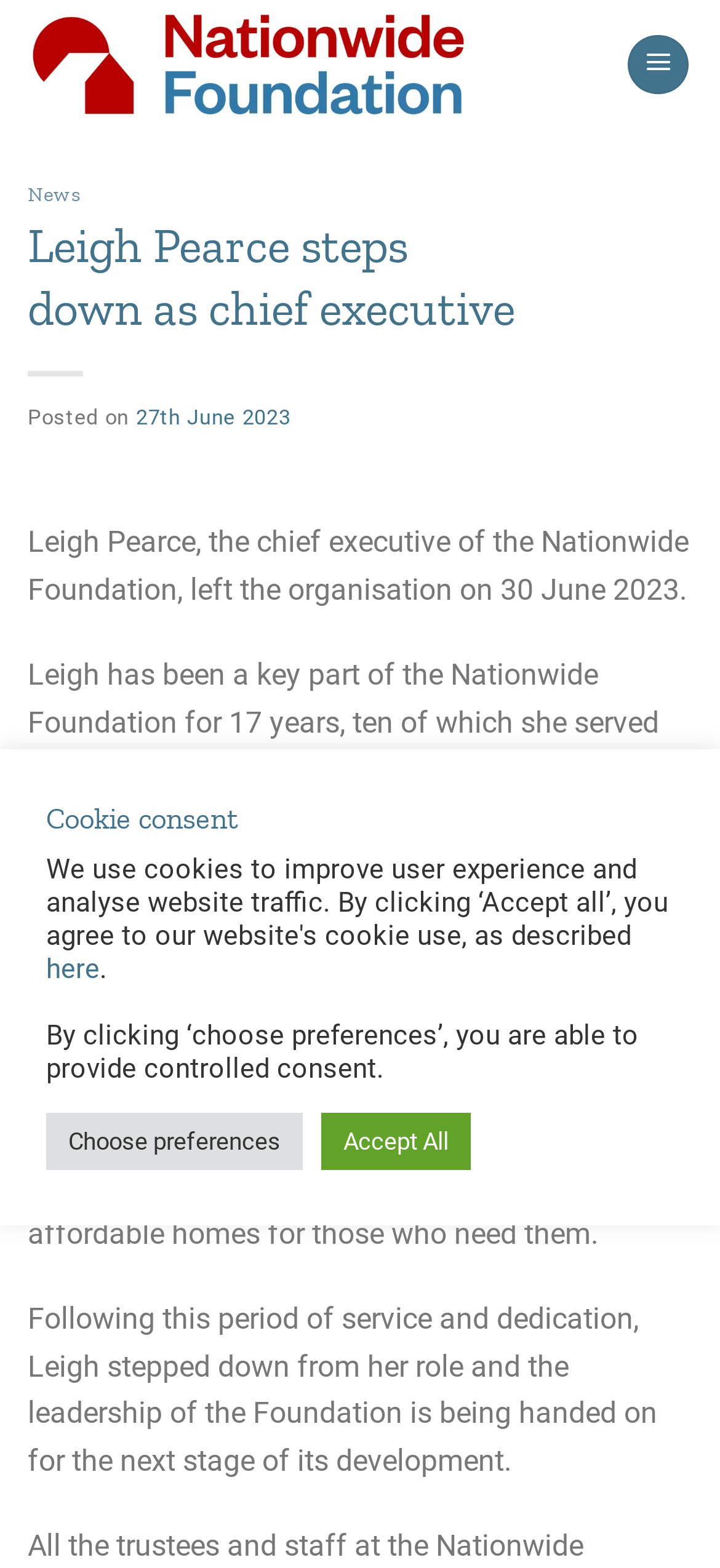What is the name of the chief executive who left the Nationwide Foundation?
Please give a detailed and elaborate answer to the question.

The answer can be found in the StaticText element with the text 'Leigh Pearce, the chief executive of the Nationwide Foundation, left the organisation on 30 June 2023.'